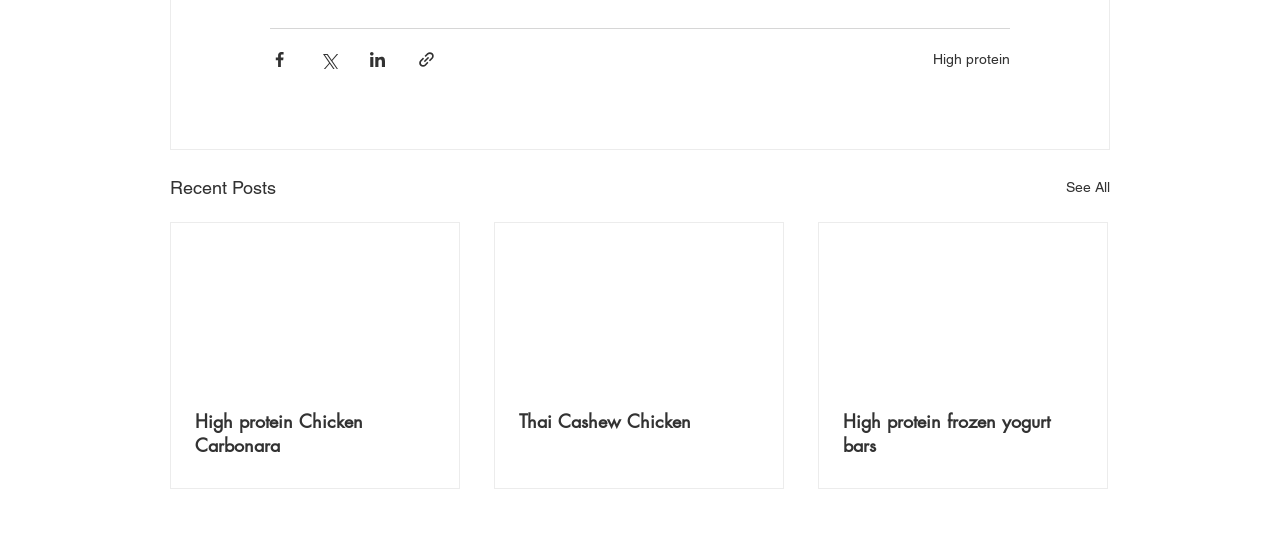Answer the question below using just one word or a short phrase: 
How many articles are displayed on the webpage?

Three